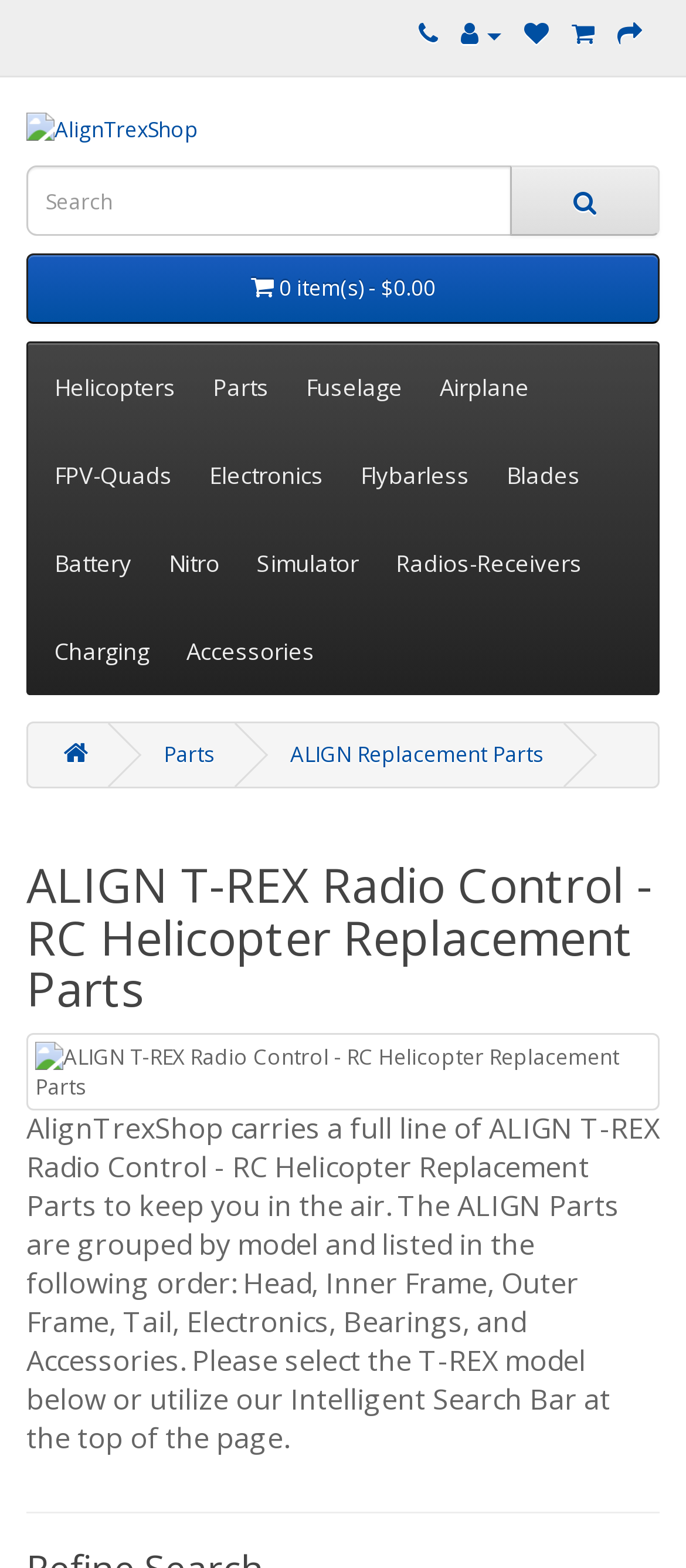What is the function of the button with the '' icon?
From the screenshot, provide a brief answer in one word or phrase.

View cart